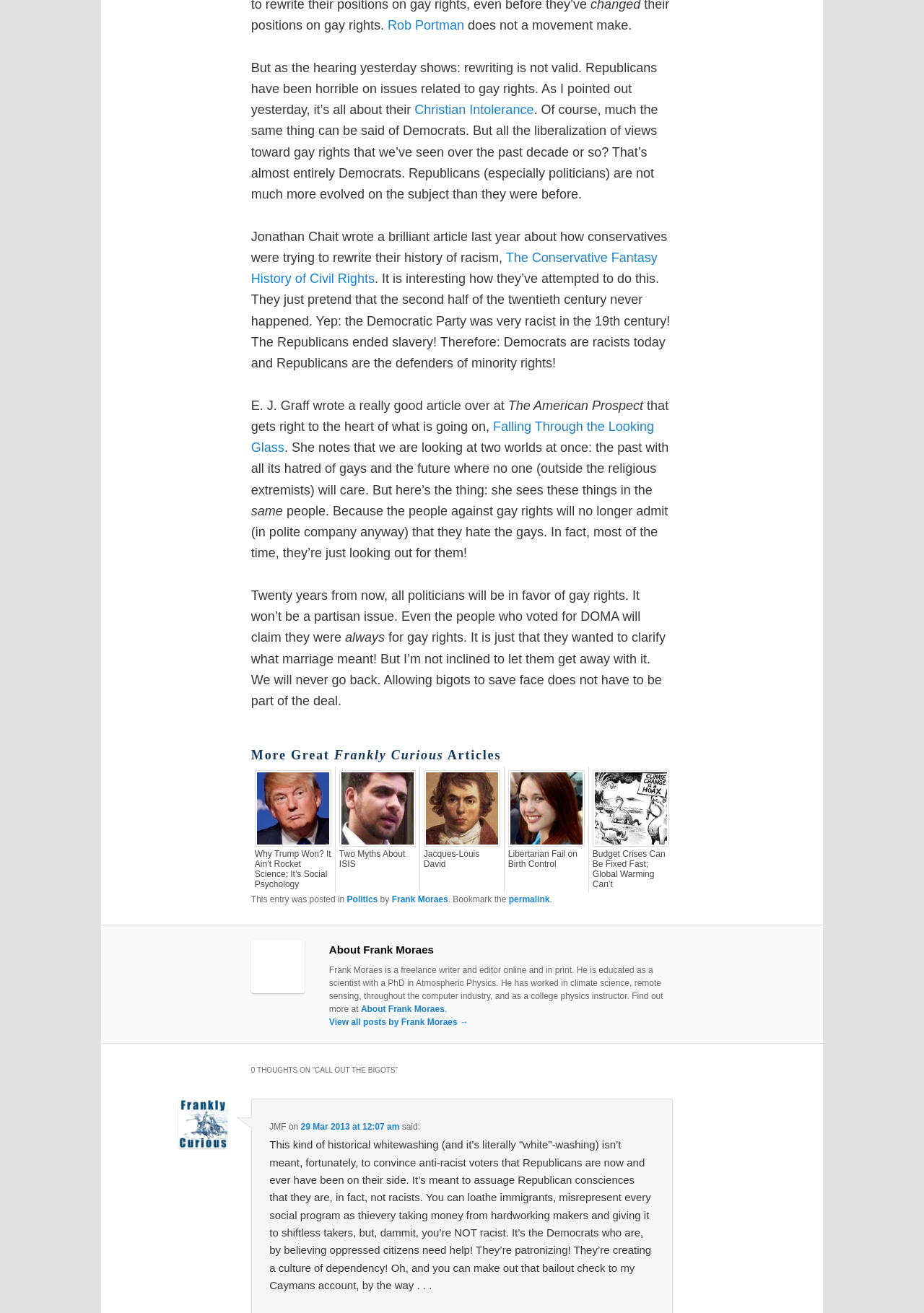Please specify the bounding box coordinates of the element that should be clicked to execute the given instruction: 'Click the 'Home' link'. Ensure the coordinates are four float numbers between 0 and 1, expressed as [left, top, right, bottom].

None